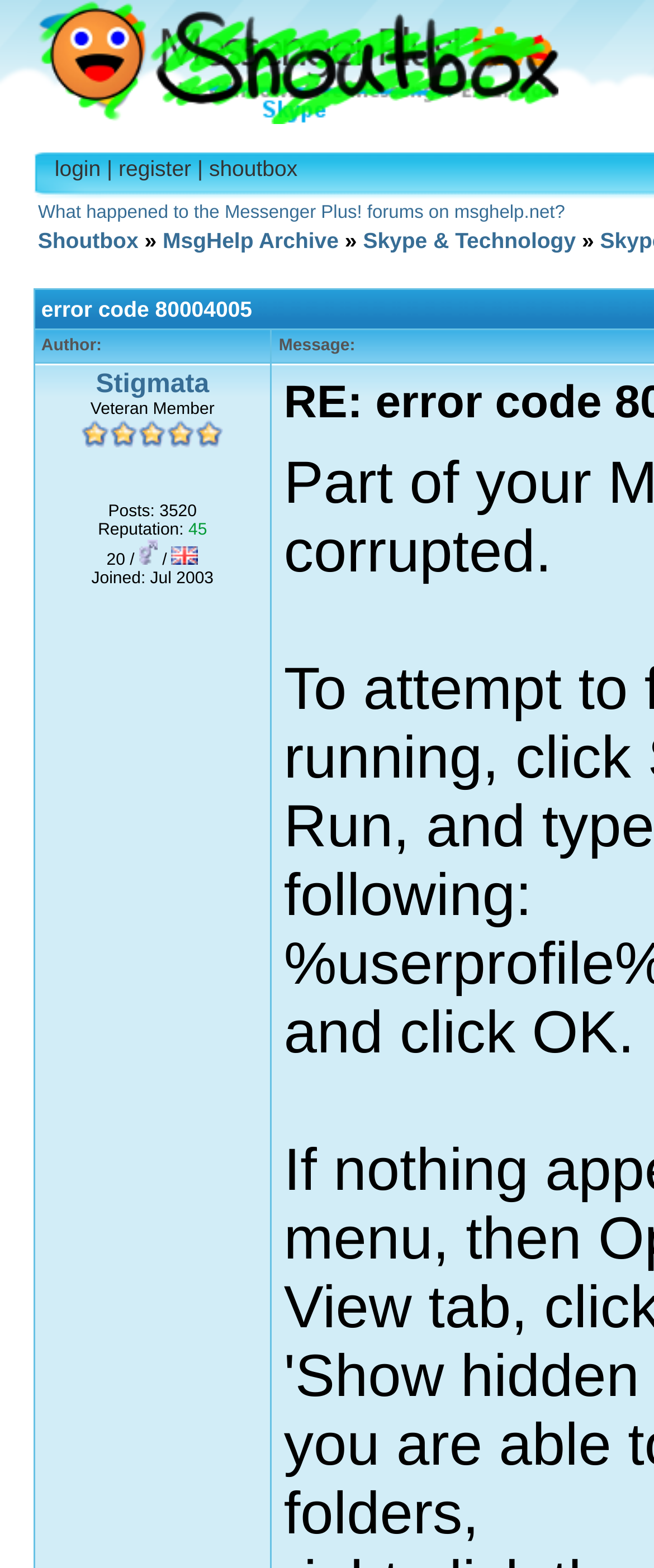Determine the bounding box coordinates of the section I need to click to execute the following instruction: "click on Shoutbox". Provide the coordinates as four float numbers between 0 and 1, i.e., [left, top, right, bottom].

[0.026, 0.0, 0.828, 0.069]